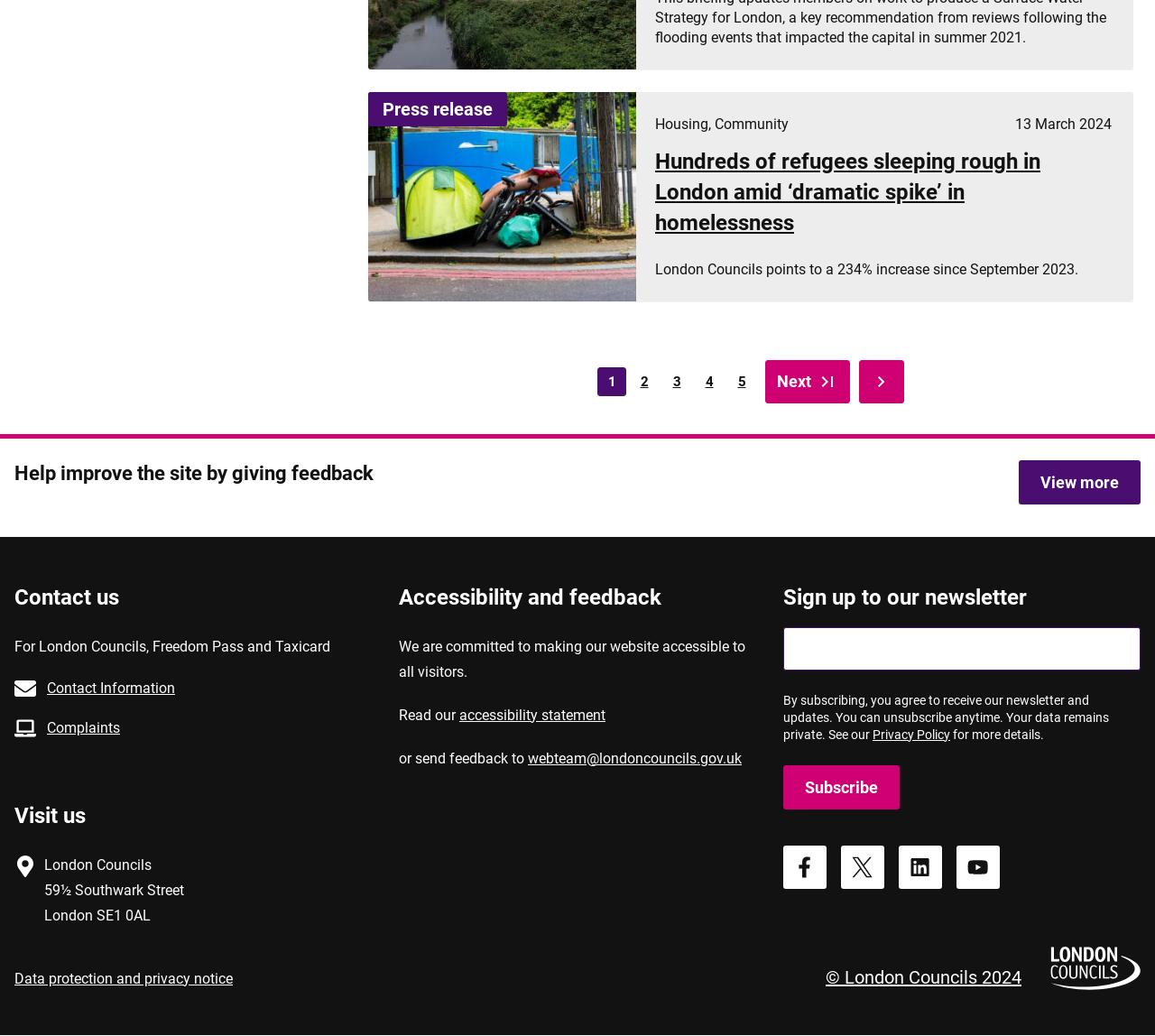What is the year of the copyright?
Answer the question with a detailed explanation, including all necessary information.

The year of the copyright can be found at the bottom of the webpage, which states '© London Councils 2024'.